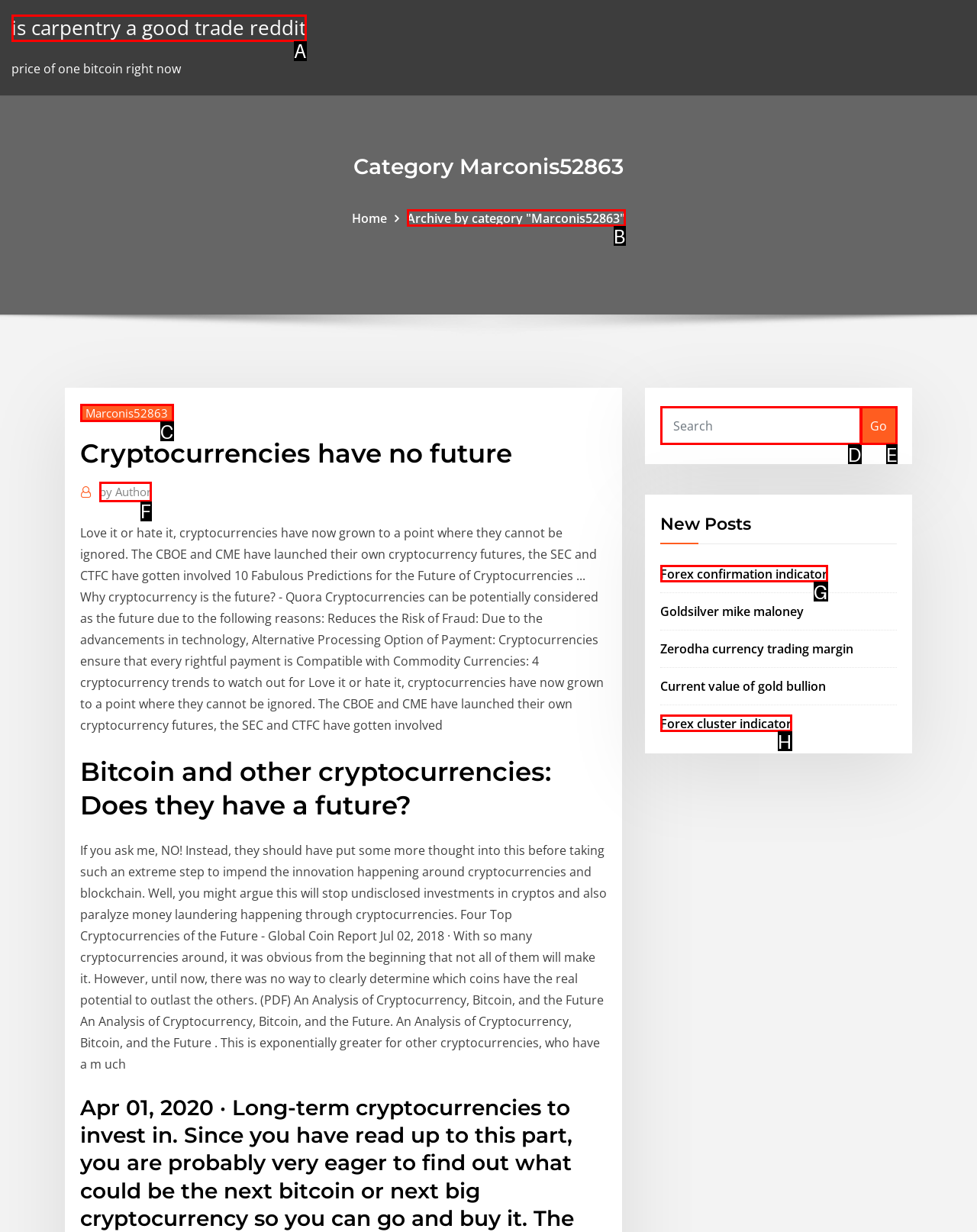Select the option that matches the description: aria-describedby="email-notes" name="email" placeholder="Email". Answer with the letter of the correct option directly.

None